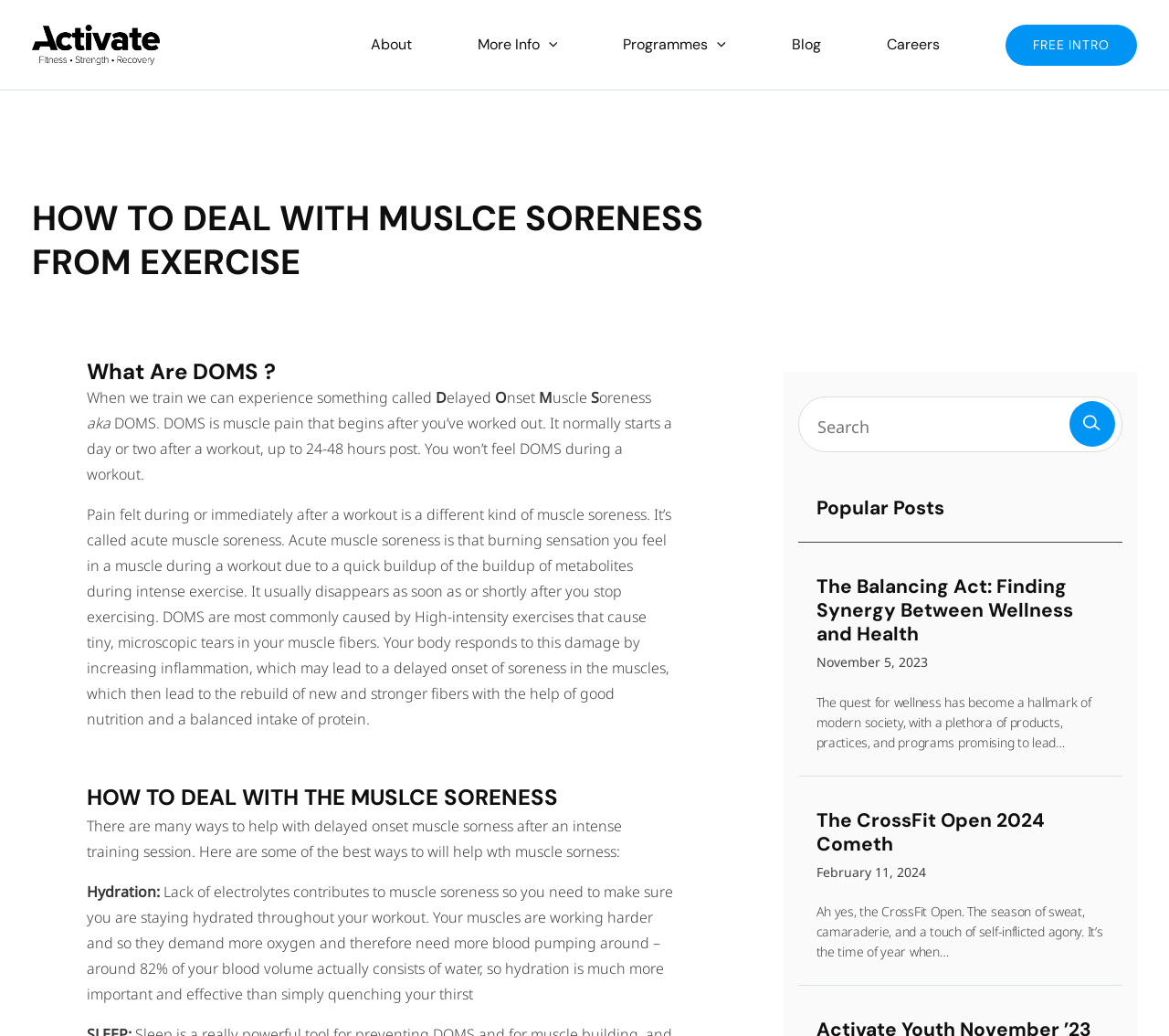Please locate the bounding box coordinates of the element that needs to be clicked to achieve the following instruction: "Click on the 'FREE INTRO' button". The coordinates should be four float numbers between 0 and 1, i.e., [left, top, right, bottom].

[0.86, 0.023, 0.973, 0.063]